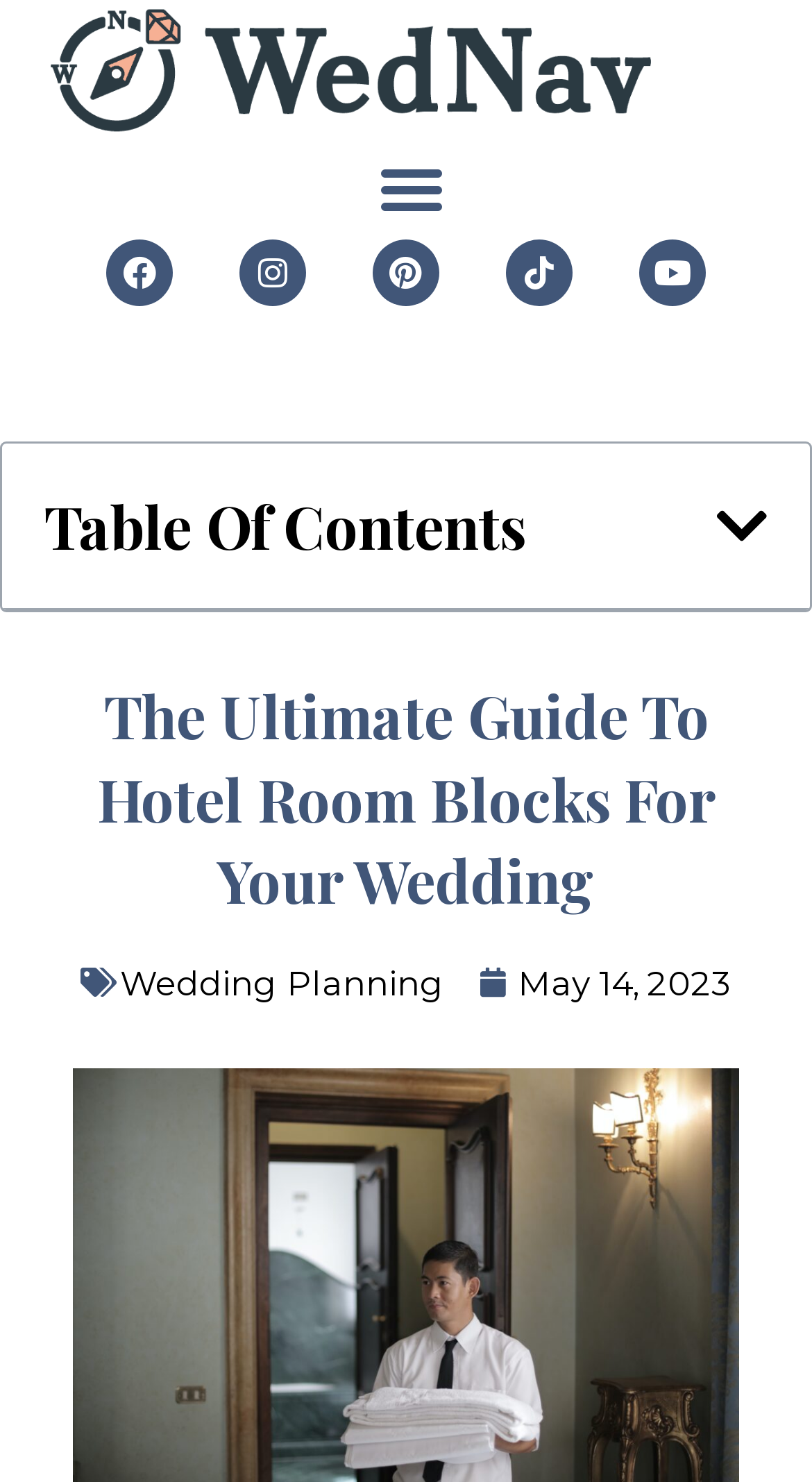Determine the bounding box coordinates of the target area to click to execute the following instruction: "Visit the Wedding Planning page."

[0.147, 0.649, 0.547, 0.677]